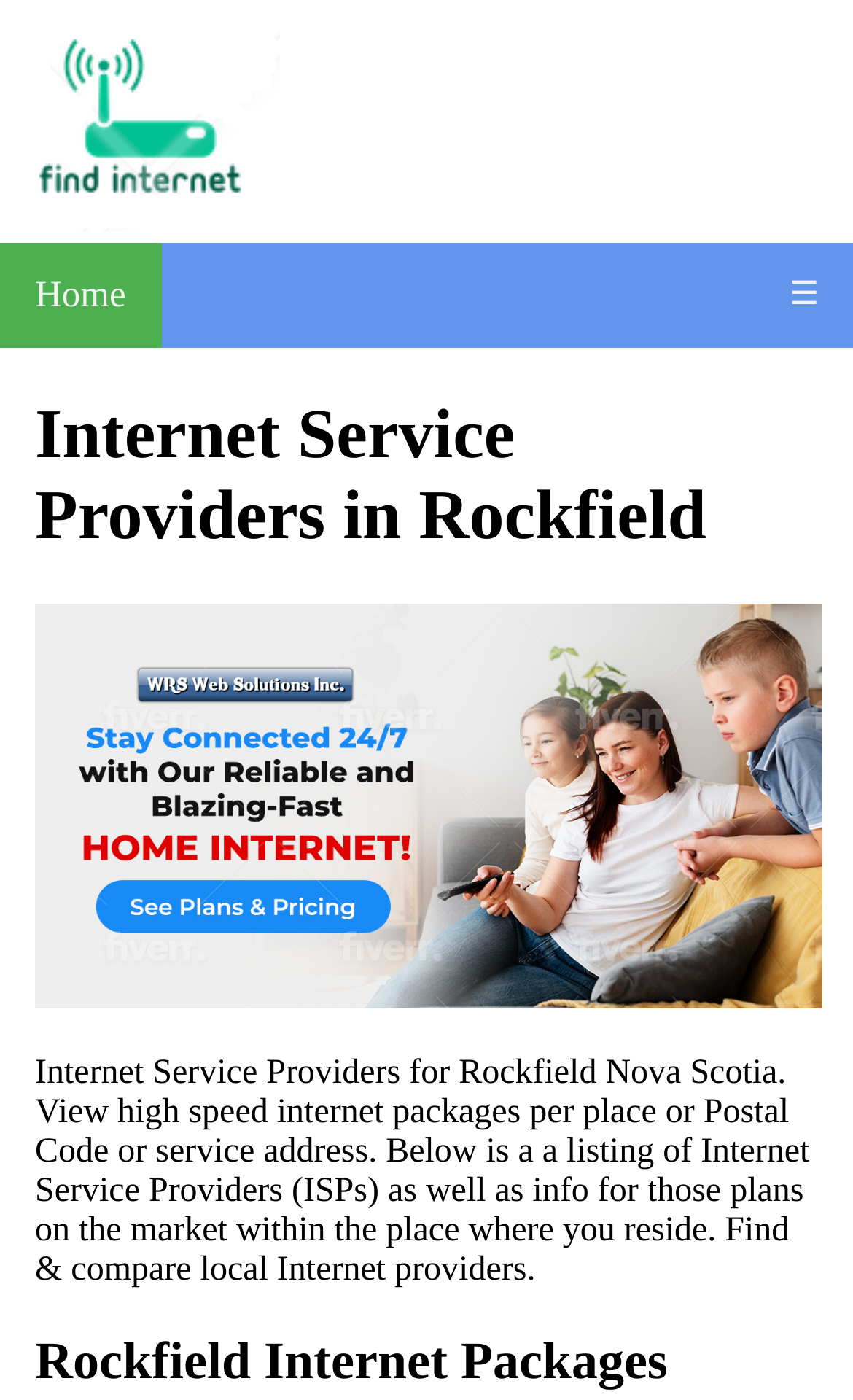Give the bounding box coordinates for the element described by: "Home".

[0.0, 0.173, 0.189, 0.248]